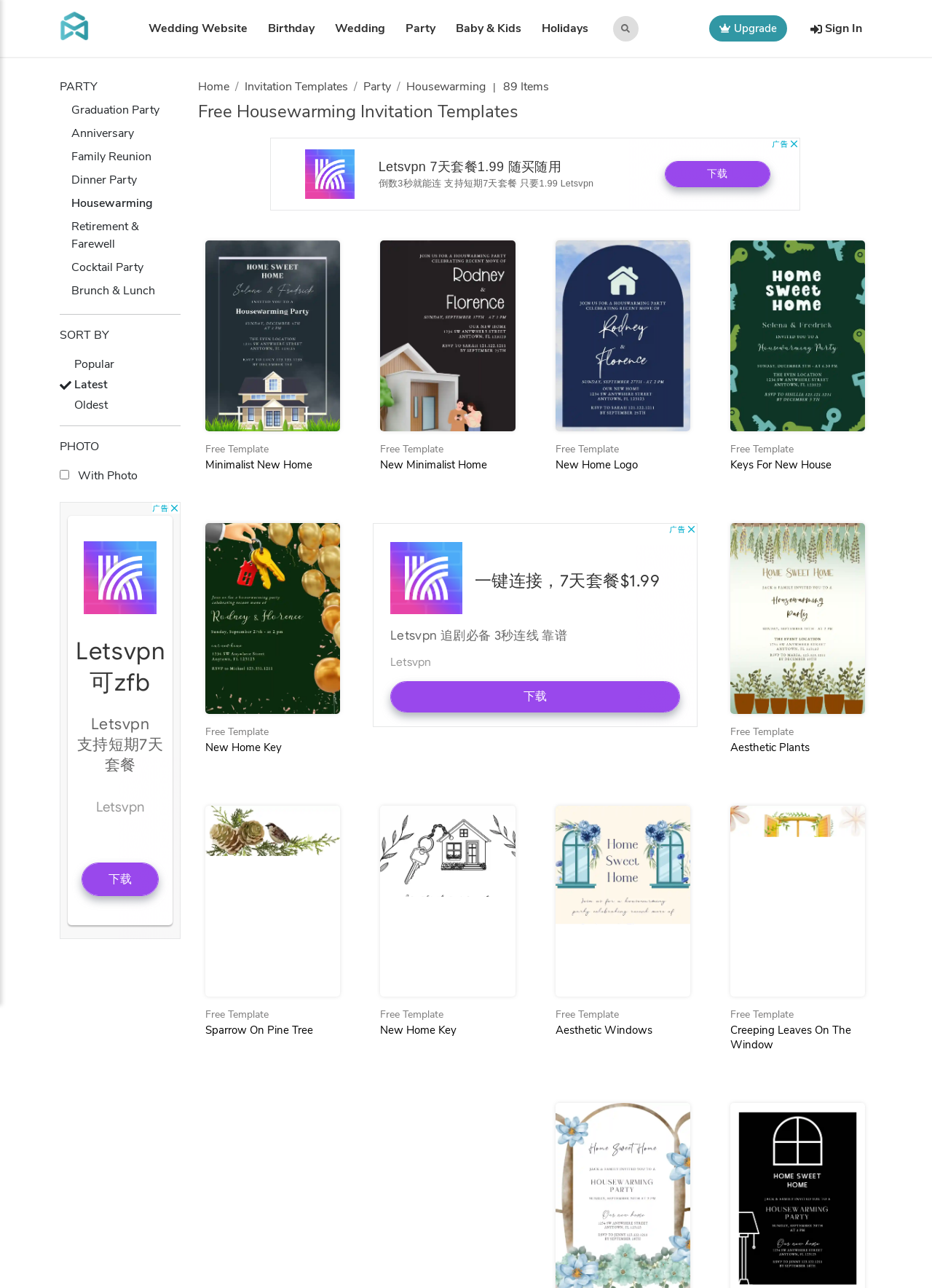Locate the bounding box coordinates of the clickable area needed to fulfill the instruction: "Sort by 'Popular'".

[0.08, 0.277, 0.123, 0.289]